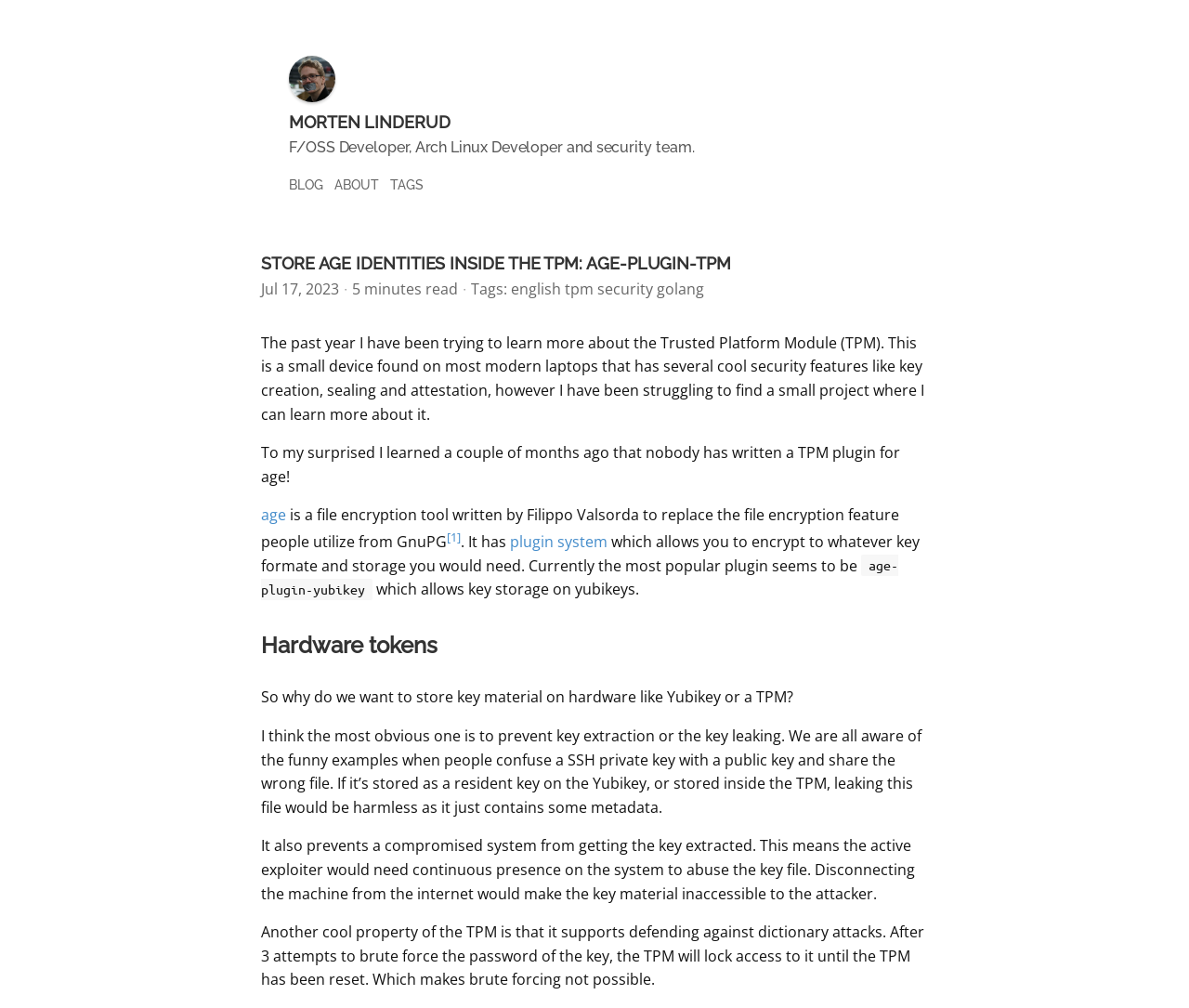Show the bounding box coordinates for the element that needs to be clicked to execute the following instruction: "Read the news from Jan 26, 2021". Provide the coordinates in the form of four float numbers between 0 and 1, i.e., [left, top, right, bottom].

None